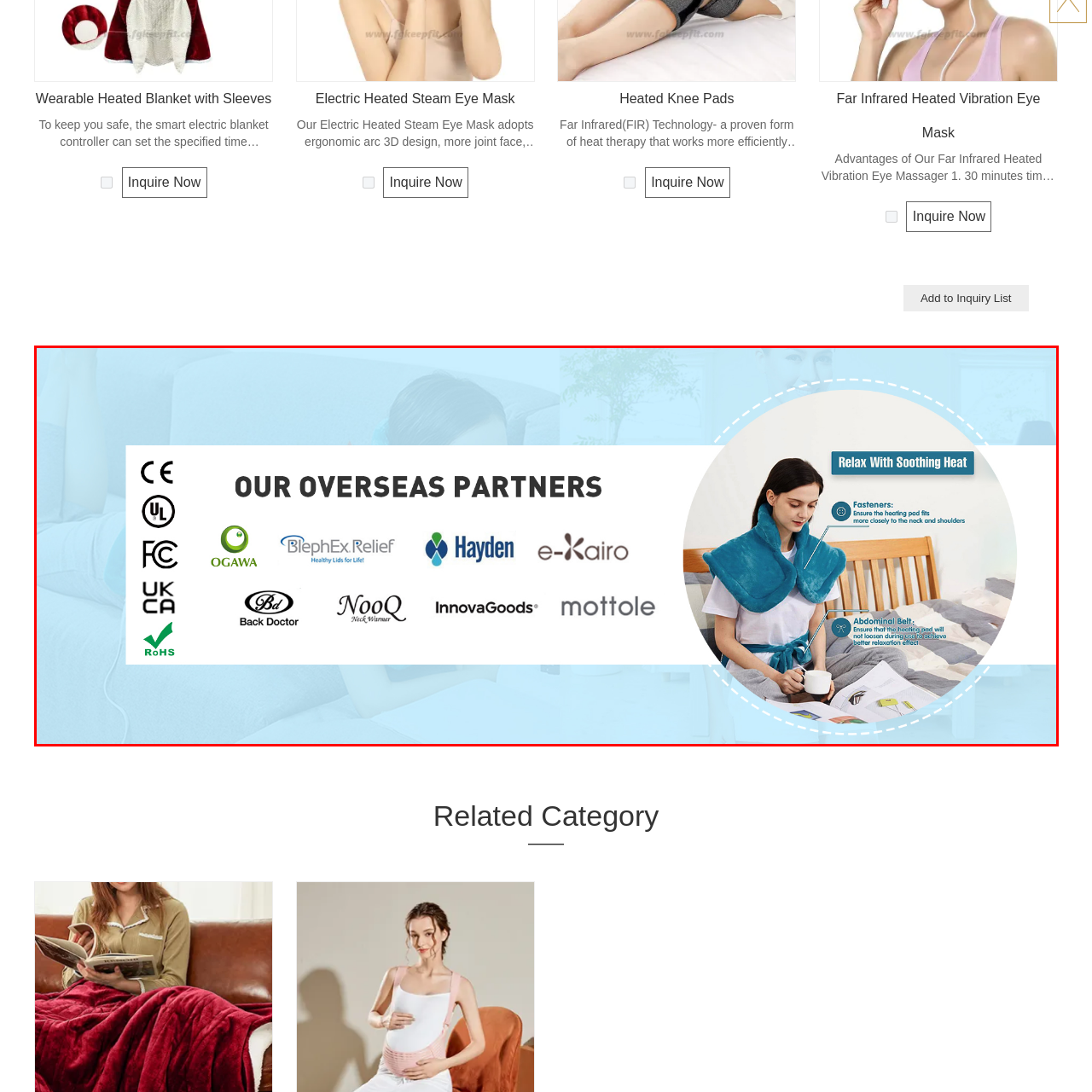What is showcased in the background of the image?
Focus on the image highlighted by the red bounding box and give a comprehensive answer using the details from the image.

The background of the image highlights various global partners and certifications, which showcases the product's quality and international collaboration.